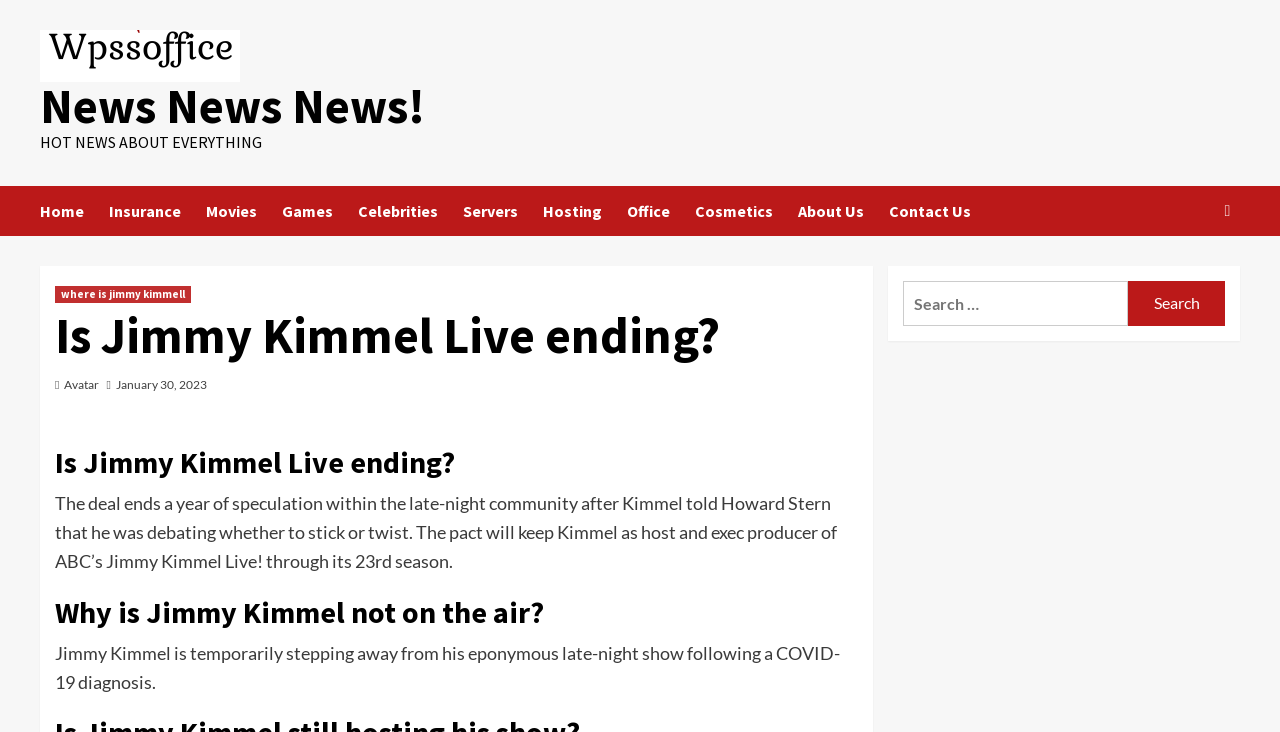Determine the bounding box coordinates of the section to be clicked to follow the instruction: "Go to Home page". The coordinates should be given as four float numbers between 0 and 1, formatted as [left, top, right, bottom].

[0.031, 0.254, 0.085, 0.322]